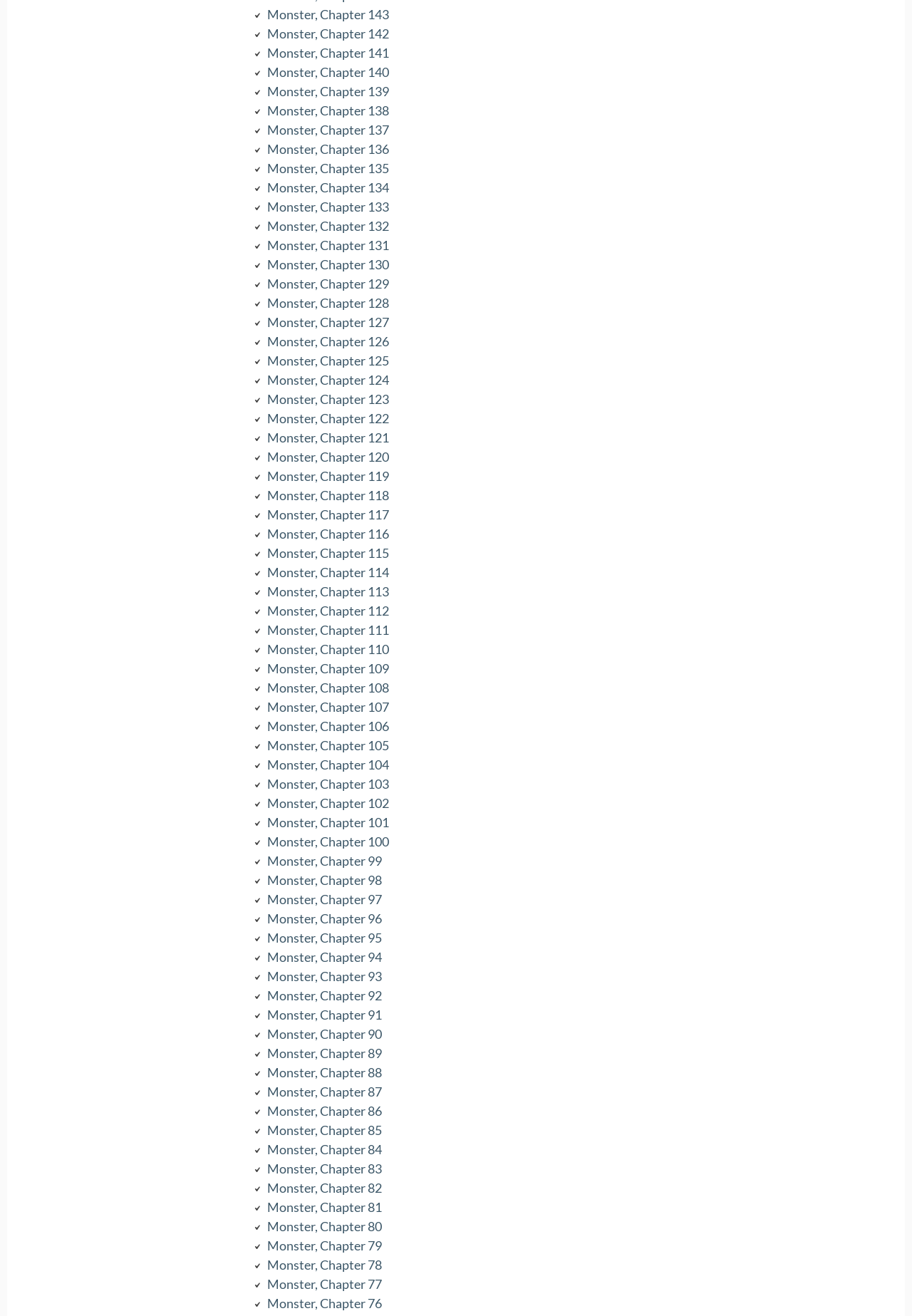Please find the bounding box coordinates of the clickable region needed to complete the following instruction: "read Monster, Chapter 143". The bounding box coordinates must consist of four float numbers between 0 and 1, i.e., [left, top, right, bottom].

[0.293, 0.005, 0.427, 0.017]